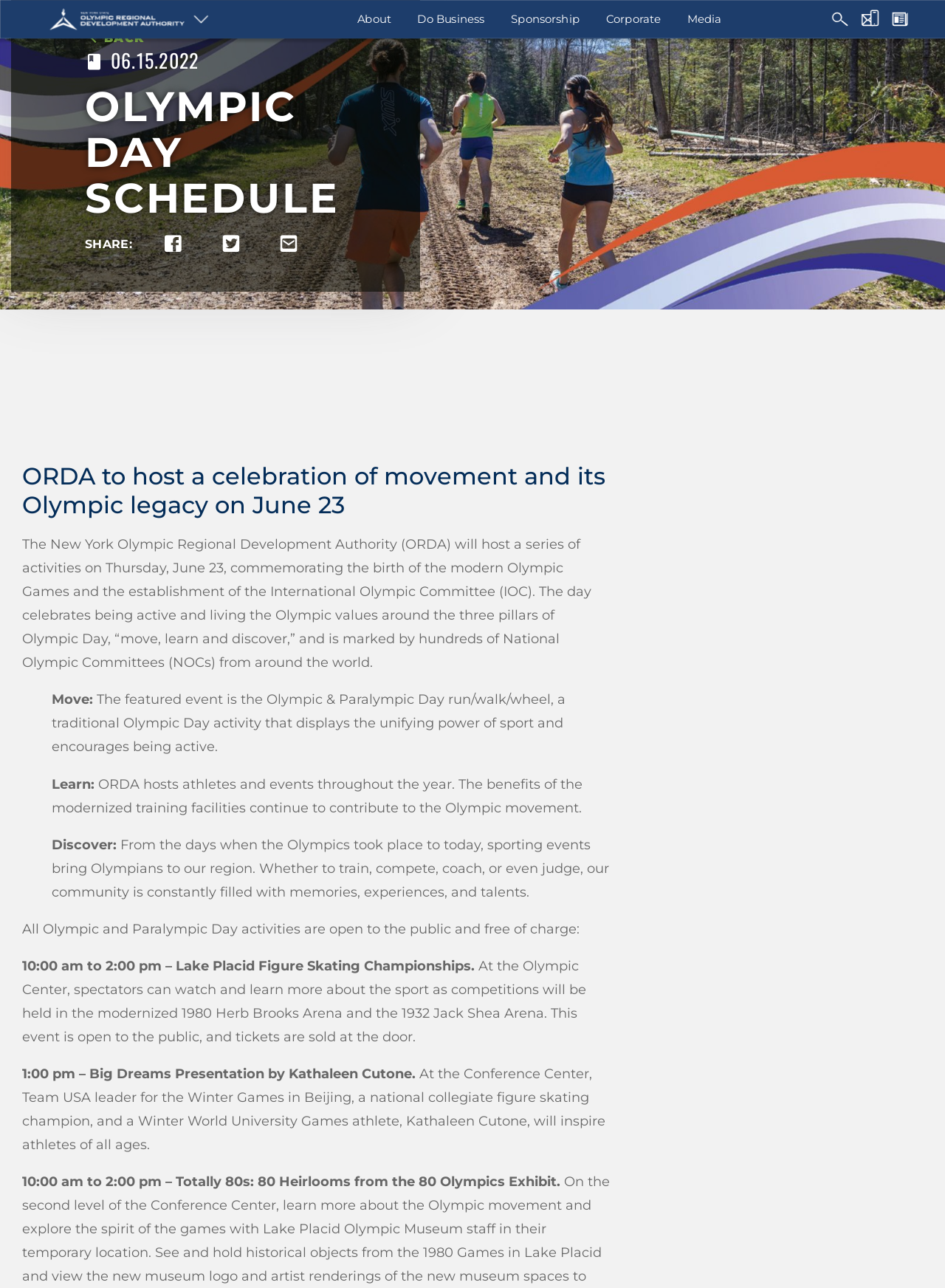Refer to the element description ORDA Corporate and identify the corresponding bounding box in the screenshot. Format the coordinates as (top-left x, top-left y, bottom-right x, bottom-right y) with values in the range of 0 to 1.

[0.053, 0.006, 0.195, 0.023]